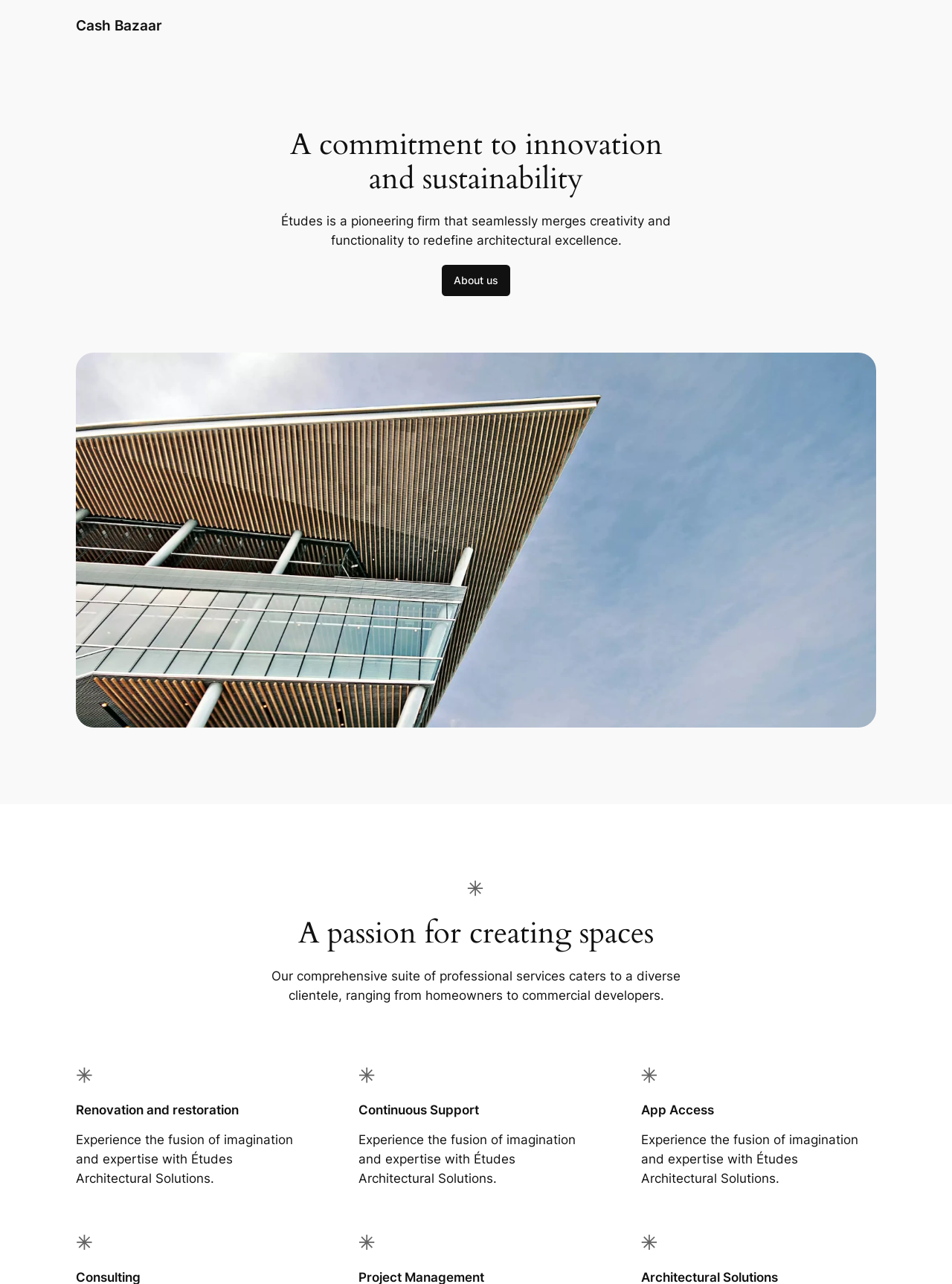What services does Études provide?
Give a detailed response to the question by analyzing the screenshot.

I found a heading 'Renovation and restoration' which implies that Études provides renovation and restoration services. Additionally, I found a text 'Our comprehensive suite of professional services...' which suggests that Études provides a range of services.